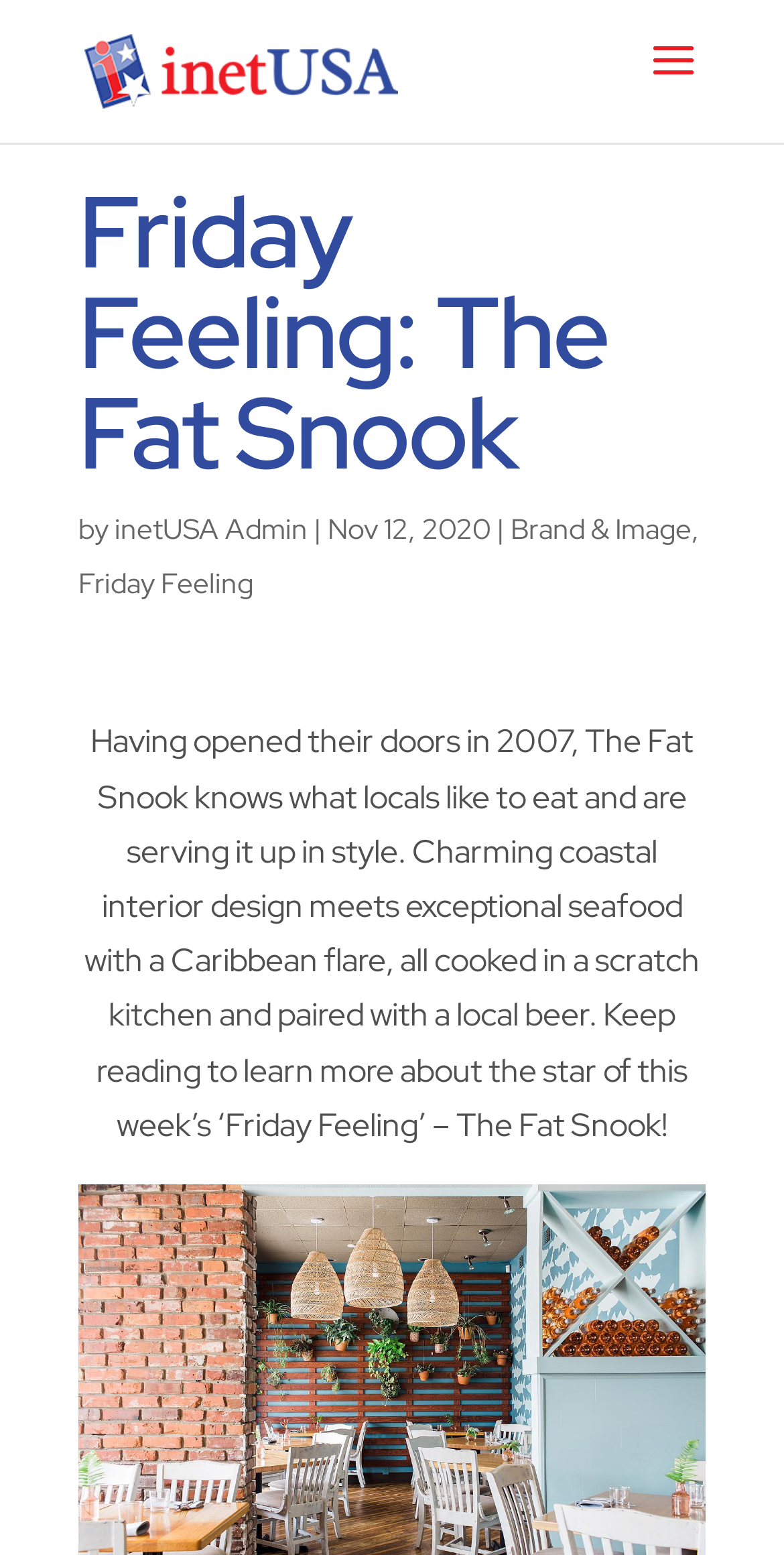What is the name of the restaurant?
Please provide a single word or phrase as your answer based on the screenshot.

The Fat Snook